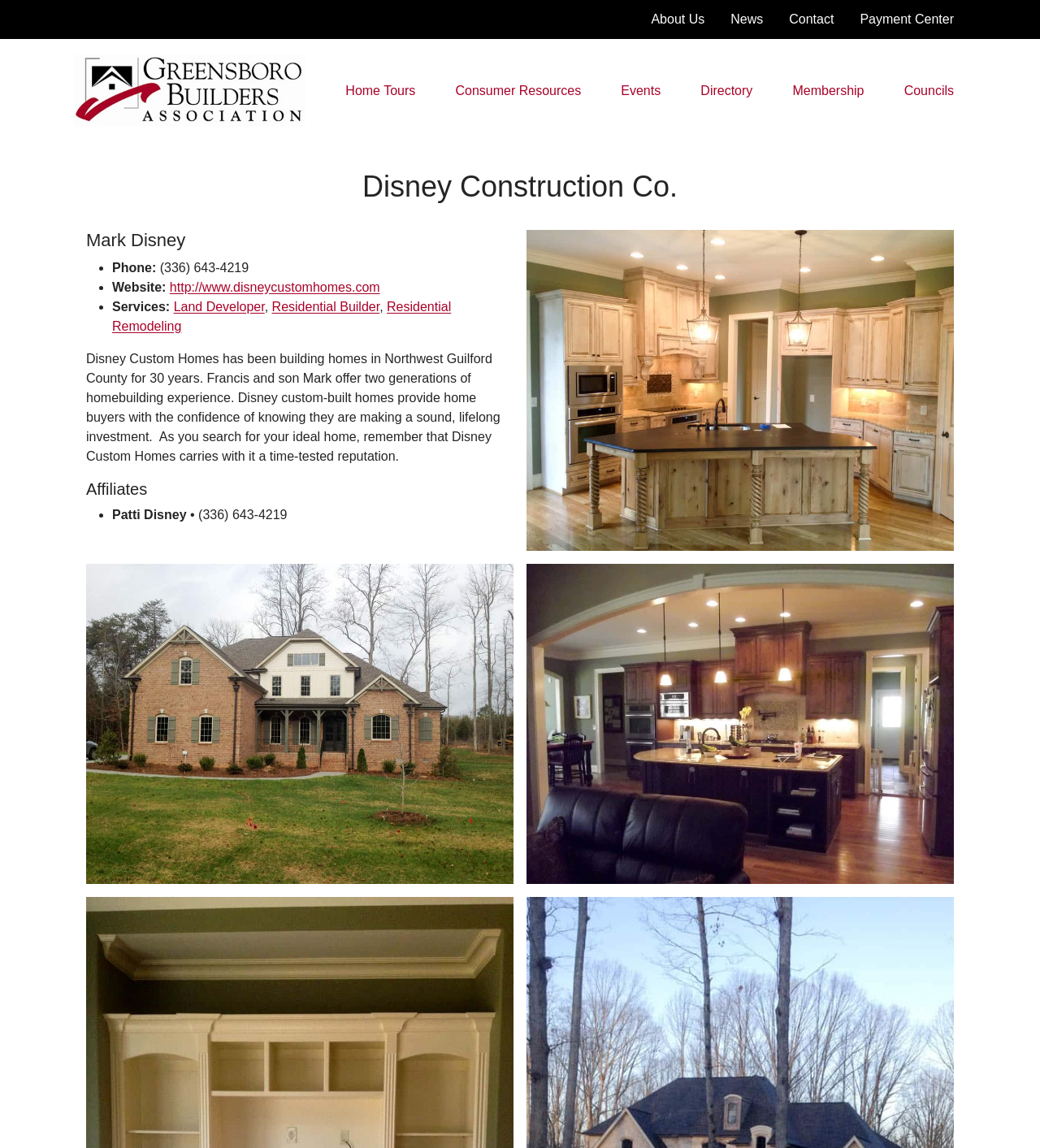What type of services does the company provide?
Could you answer the question in a detailed manner, providing as much information as possible?

I found the answer by reading the list of services provided by the company, which includes Land Developer, Residential Builder, and Residential Remodeling.